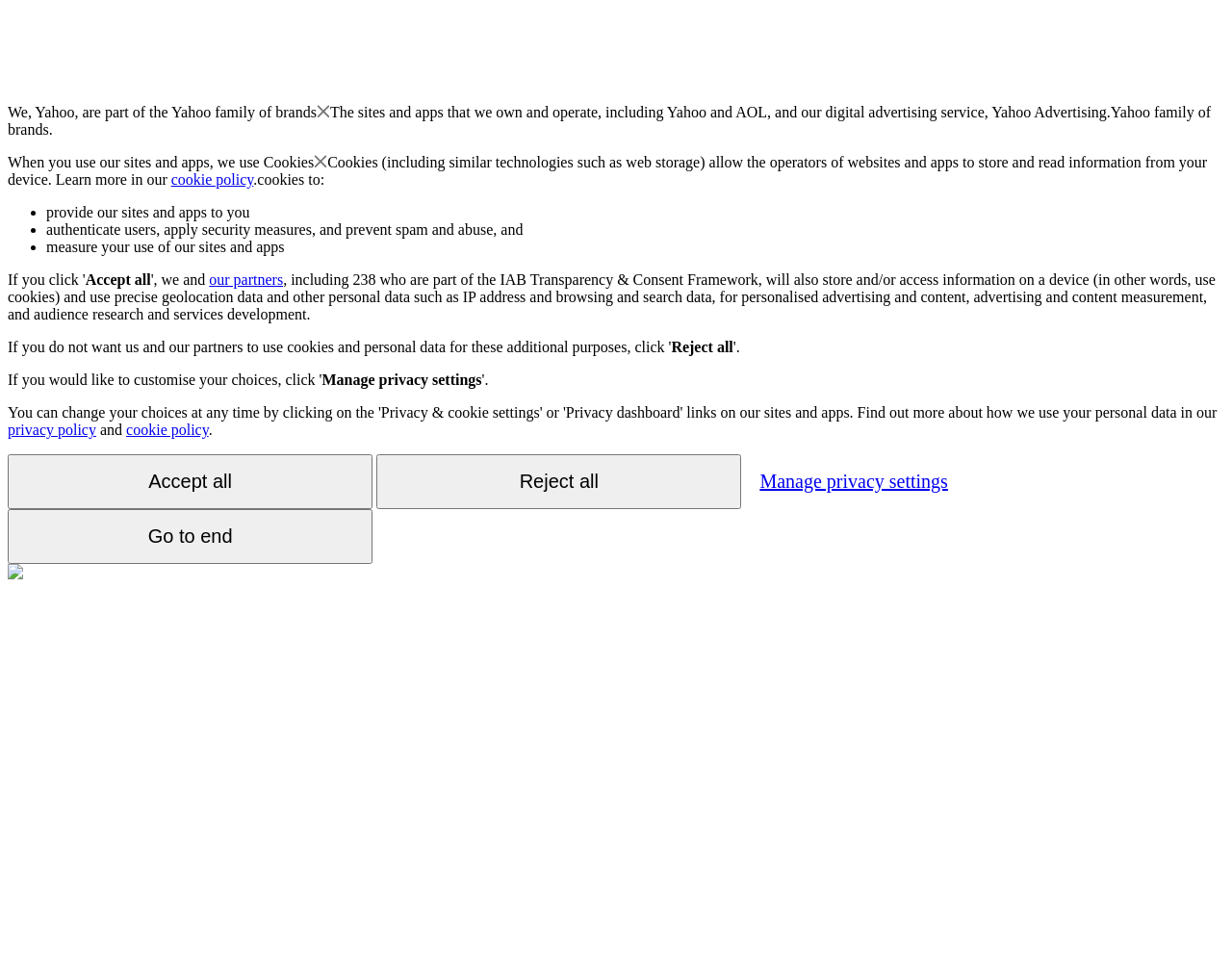What is Yahoo part of?
Based on the screenshot, provide a one-word or short-phrase response.

Yahoo family of brands